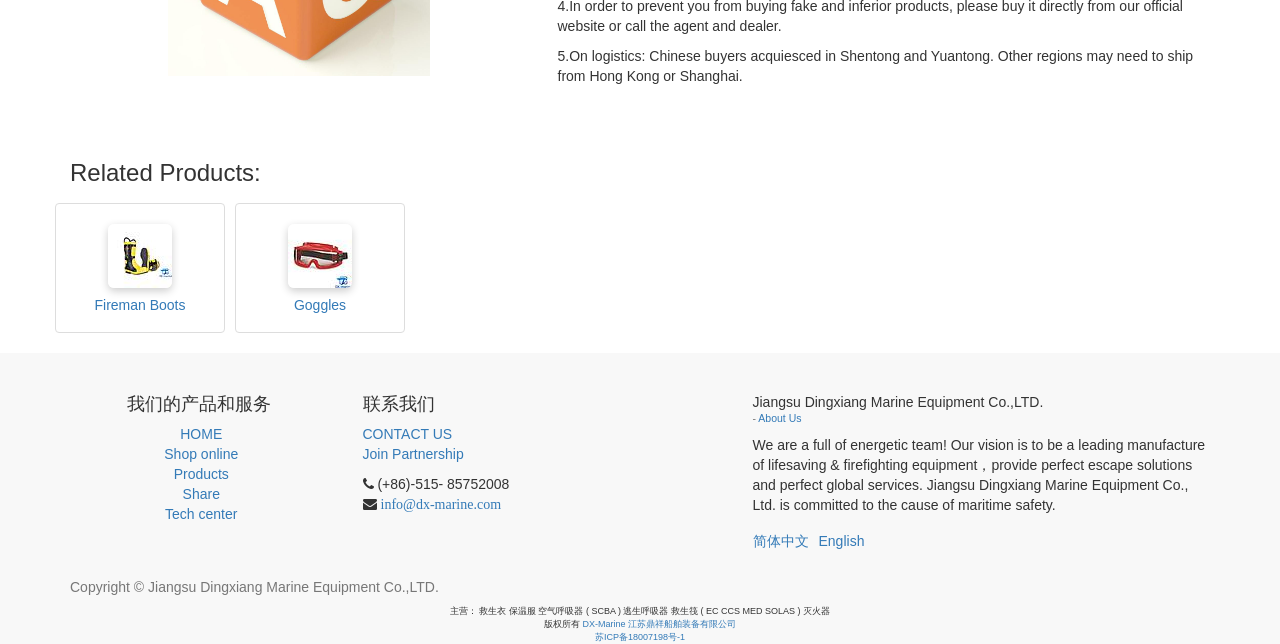Predict the bounding box coordinates for the UI element described as: "Products". The coordinates should be four float numbers between 0 and 1, presented as [left, top, right, bottom].

[0.055, 0.721, 0.26, 0.752]